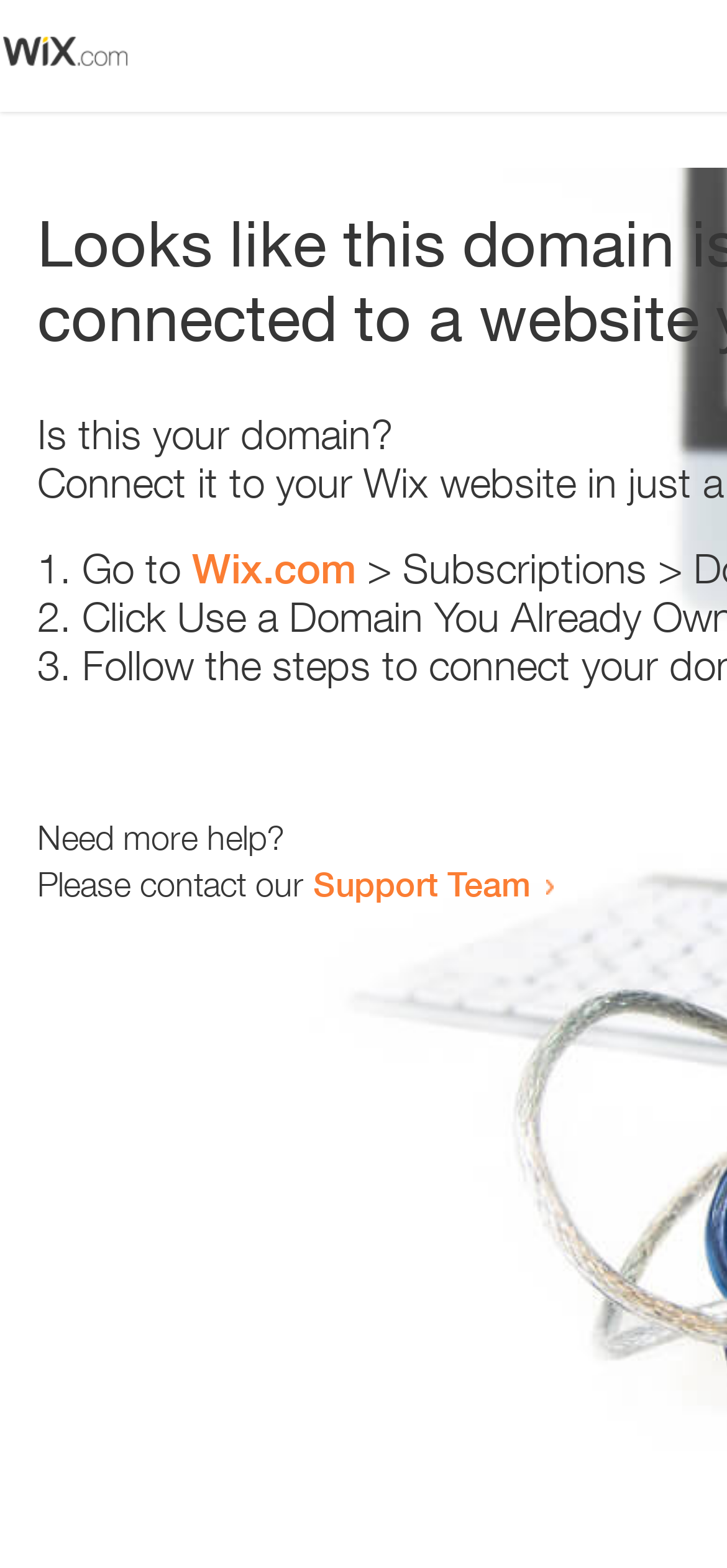Describe all the significant parts and information present on the webpage.

The webpage appears to be an error page, with a small image at the top left corner. Below the image, there is a heading that reads "Is this your domain?" centered on the page. 

Underneath the heading, there is a numbered list with three items. The first item starts with "1." and is followed by the text "Go to" and a link to "Wix.com". The second item starts with "2." and the third item starts with "3.", but their contents are not specified. 

At the bottom of the page, there is a section that provides additional help options. It starts with the text "Need more help?" and is followed by a sentence that reads "Please contact our". This sentence is completed with a link to the "Support Team".